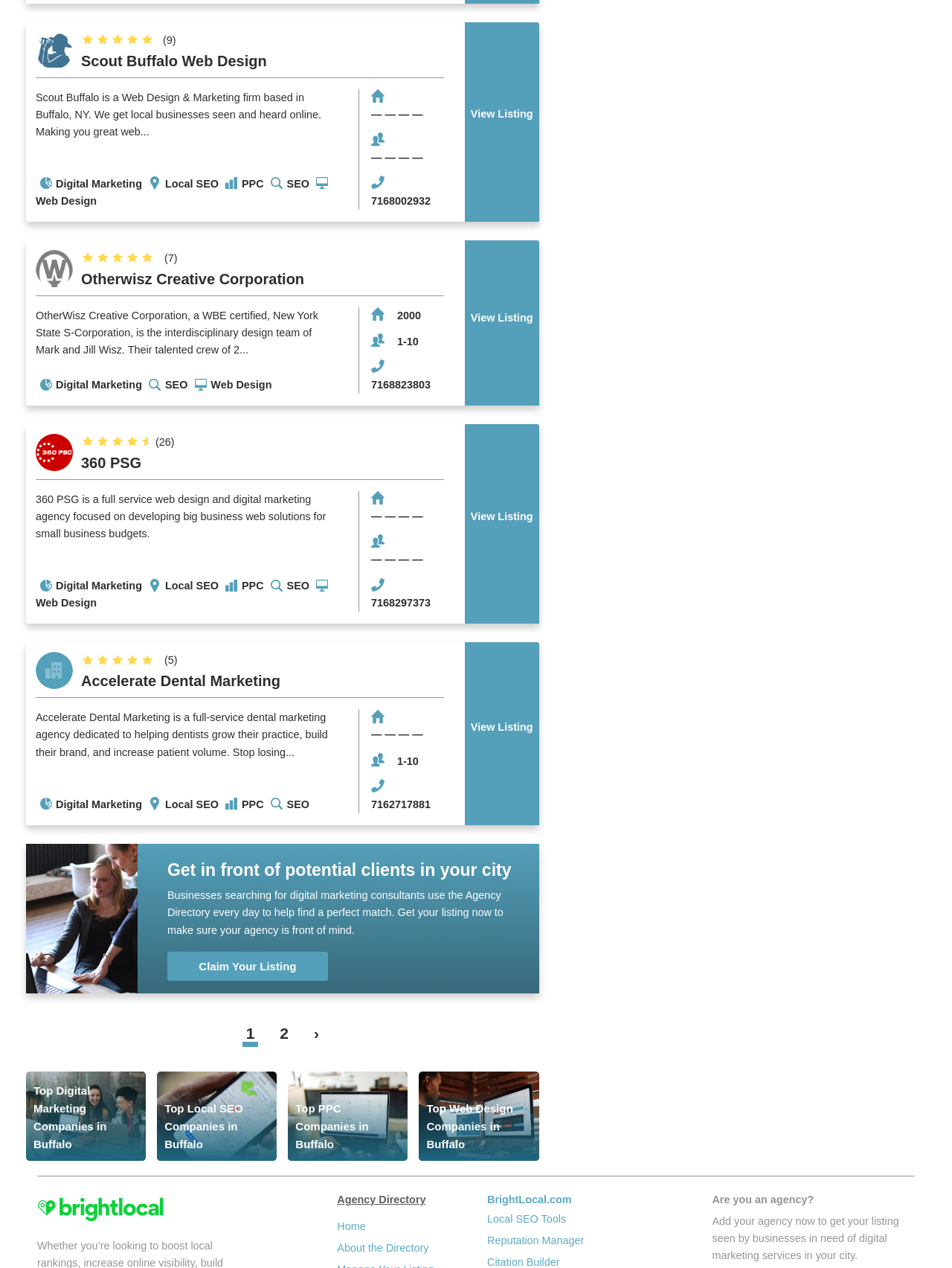Find the bounding box coordinates of the area to click in order to follow the instruction: "Claim Your Listing".

[0.176, 0.75, 0.344, 0.773]